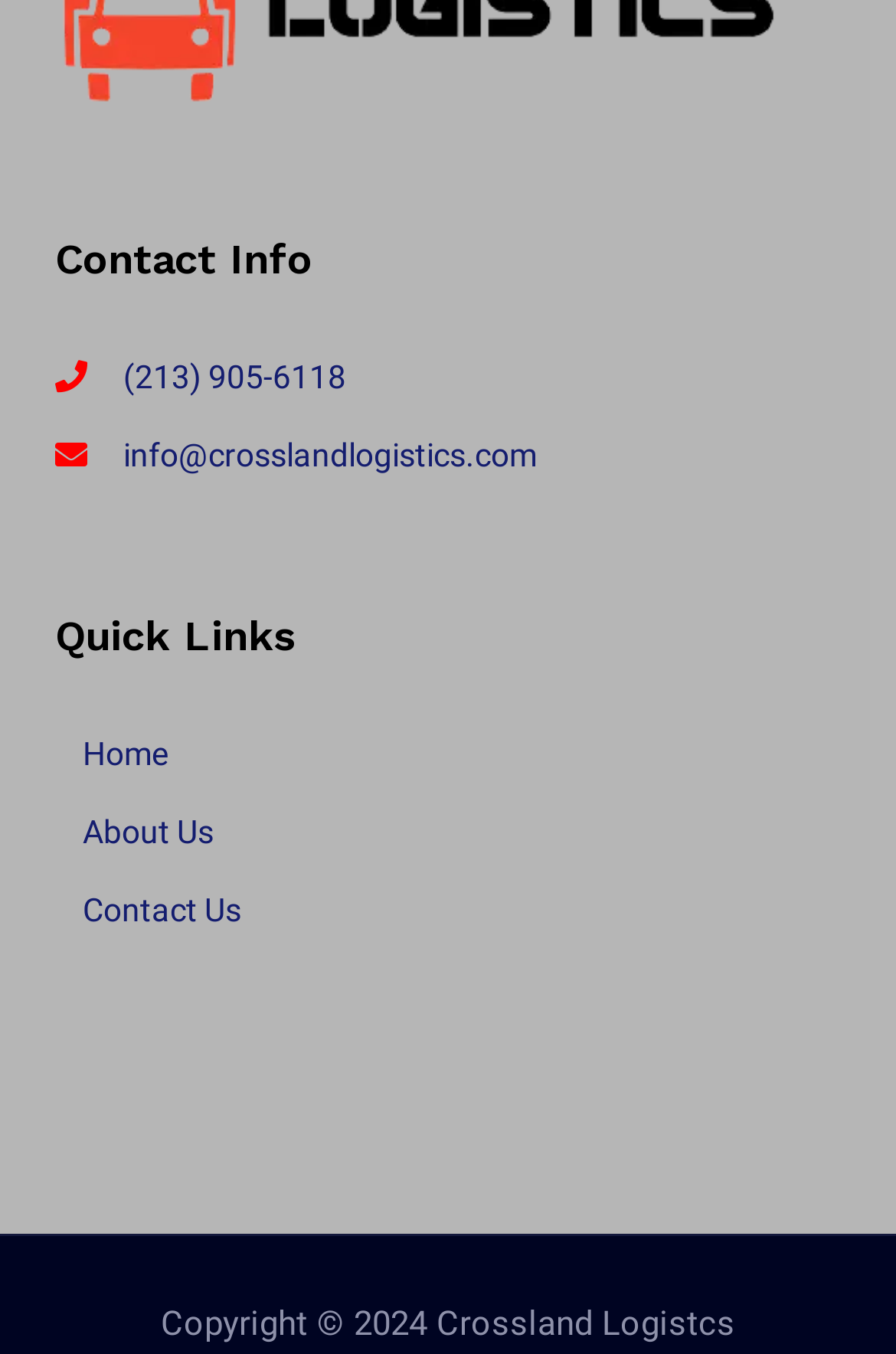Provide a brief response using a word or short phrase to this question:
What is the phone number for contact?

(213) 905-6118